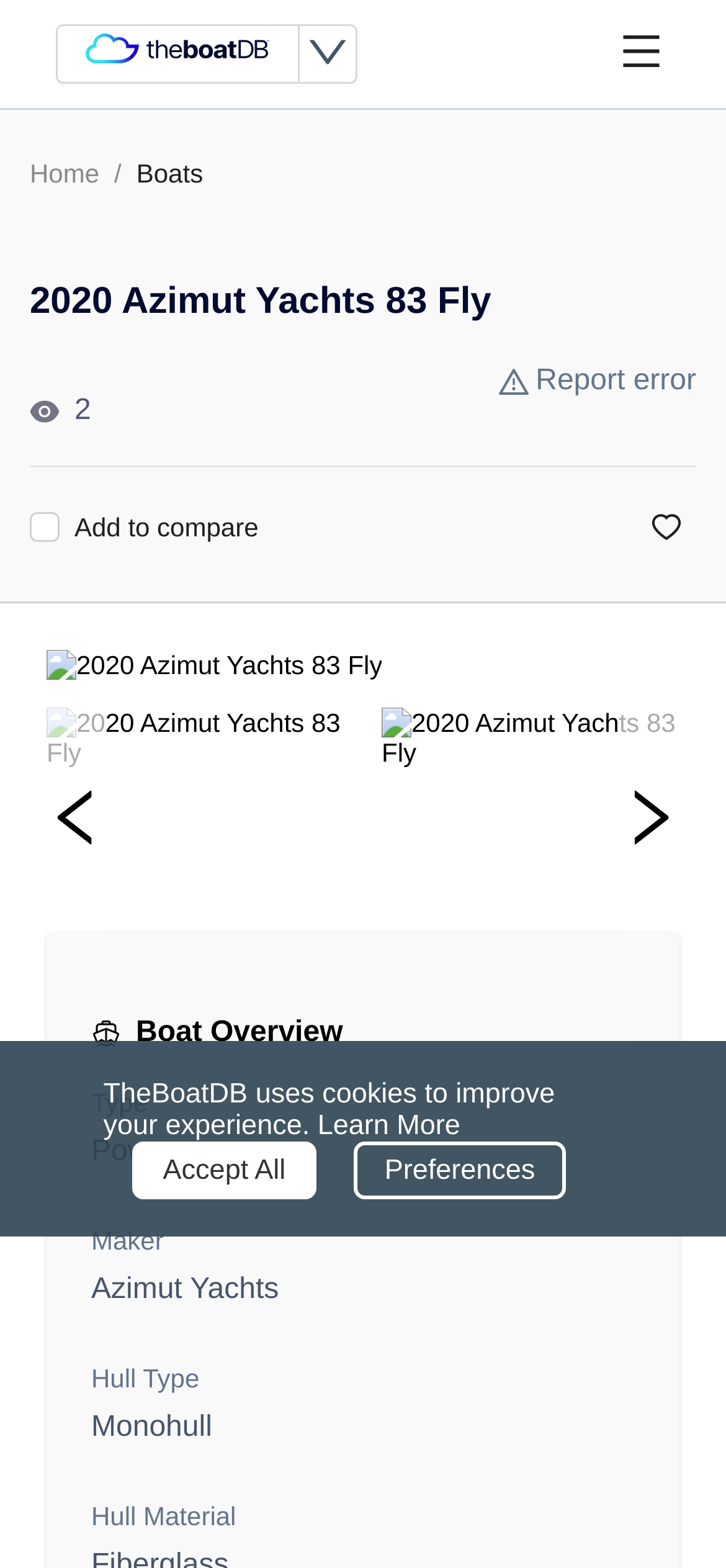Select the bounding box coordinates of the element I need to click to carry out the following instruction: "Go to home page".

[0.031, 0.097, 0.147, 0.124]